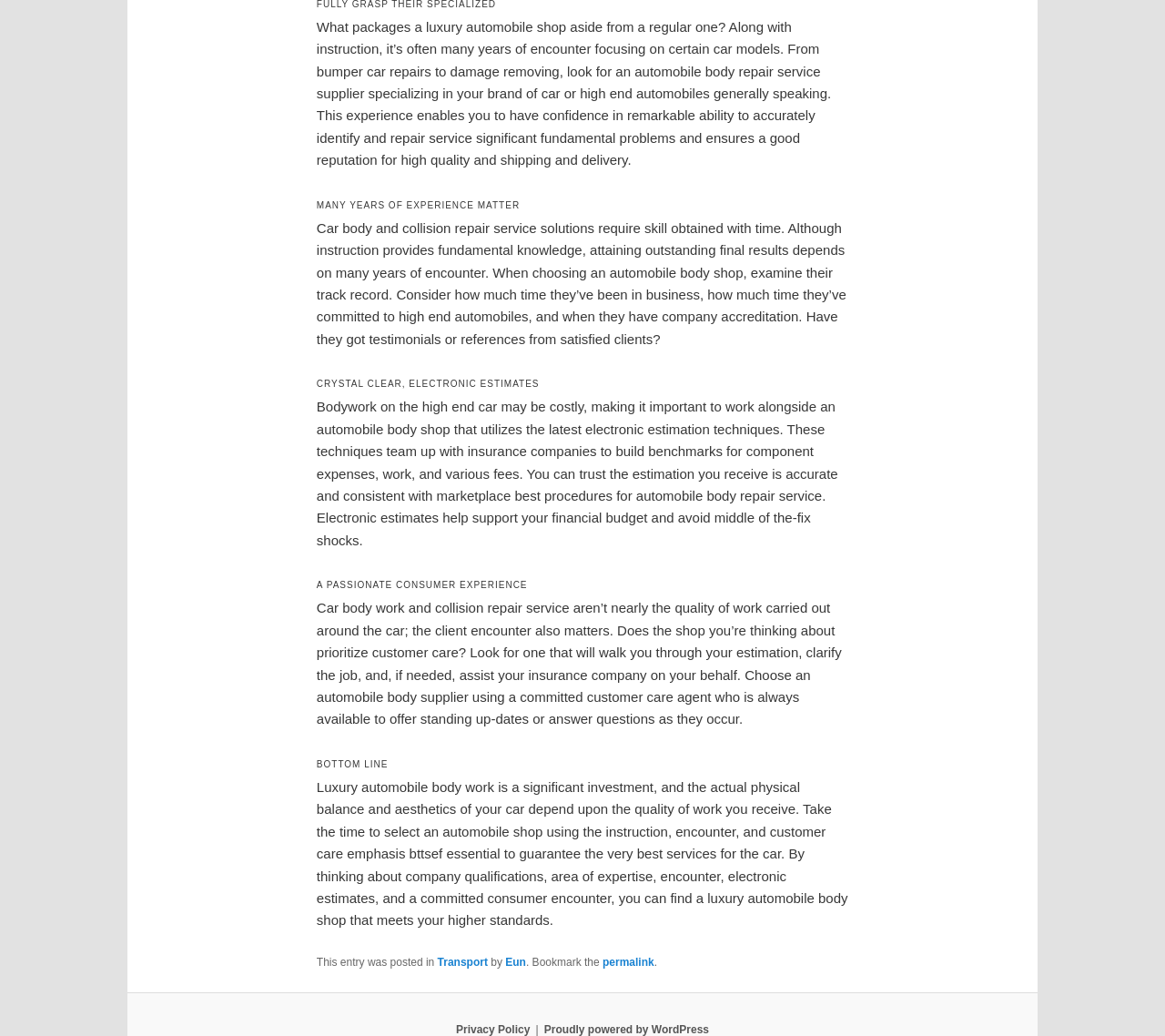With reference to the screenshot, provide a detailed response to the question below:
What is the benefit of electronic estimates in car body repair?

The webpage states that electronic estimates help support the customer's budget and avoid mid-fix shocks by providing accurate and consistent estimates with market best practices for automobile body repair.